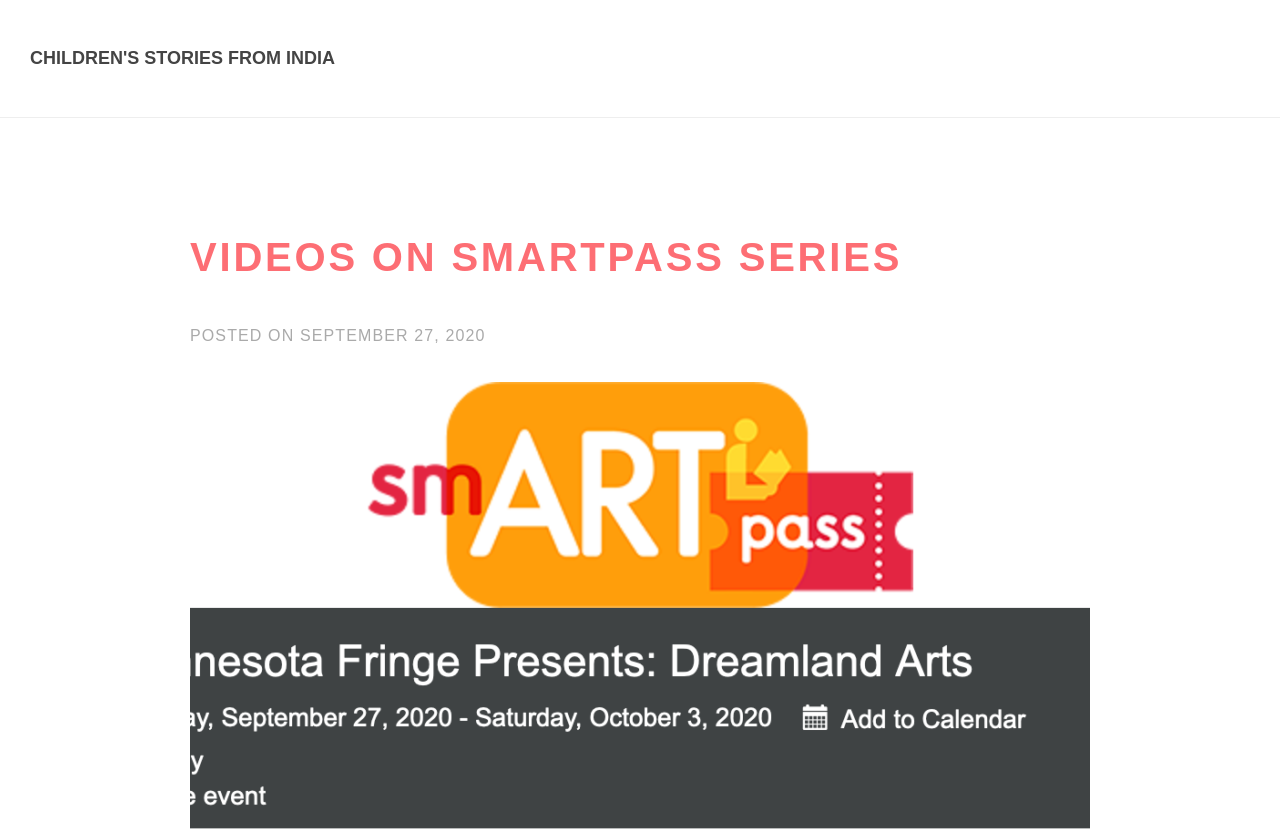What is the purpose of this webpage?
Provide an in-depth answer to the question, covering all aspects.

The meta description and the overall content of the webpage suggest that it is a platform for a storytelling and music program, likely targeting audiences of all ages.